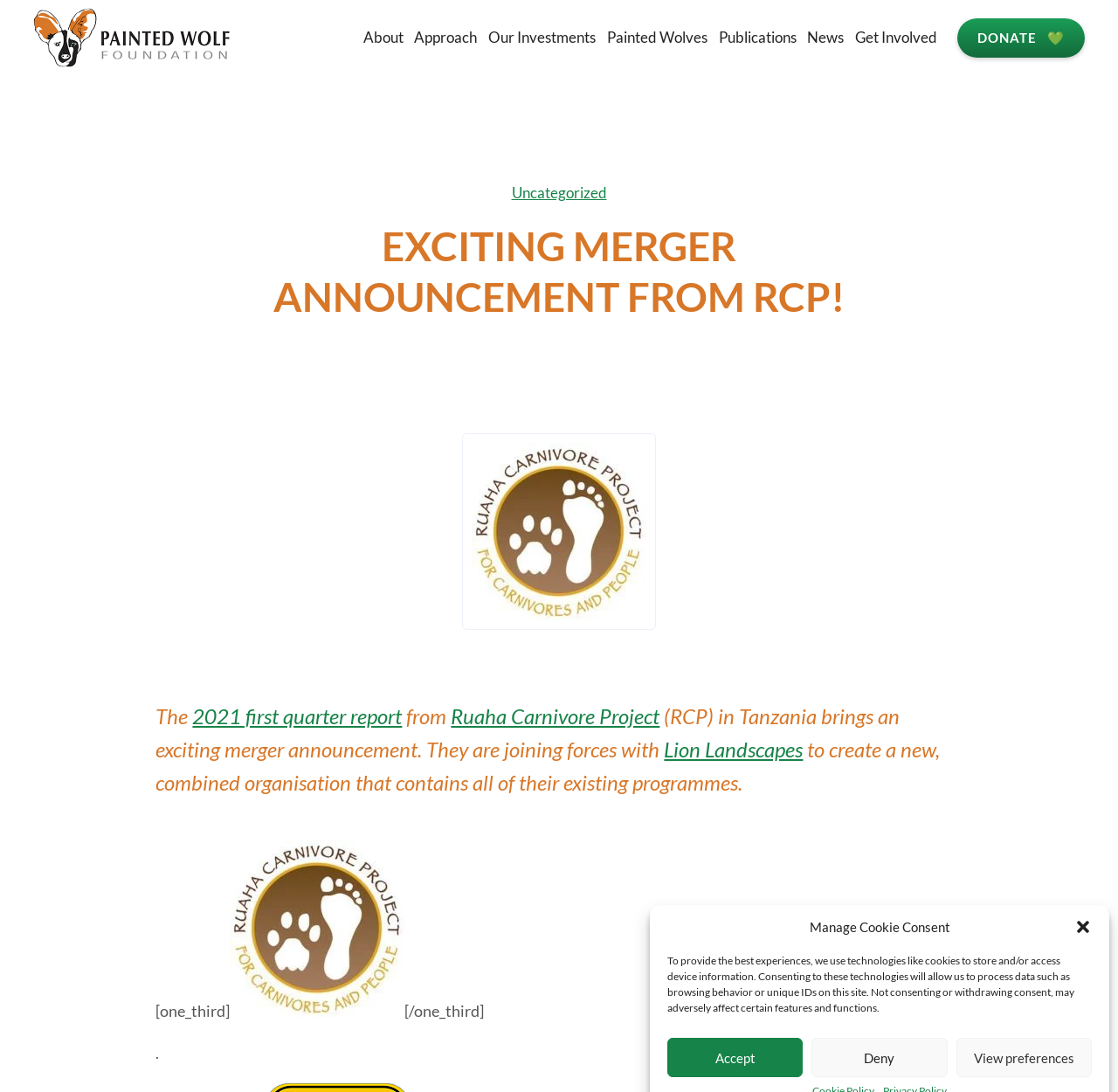Please identify the bounding box coordinates of the region to click in order to complete the given instruction: "View the '2021 first quarter report'". The coordinates should be four float numbers between 0 and 1, i.e., [left, top, right, bottom].

[0.172, 0.645, 0.36, 0.667]